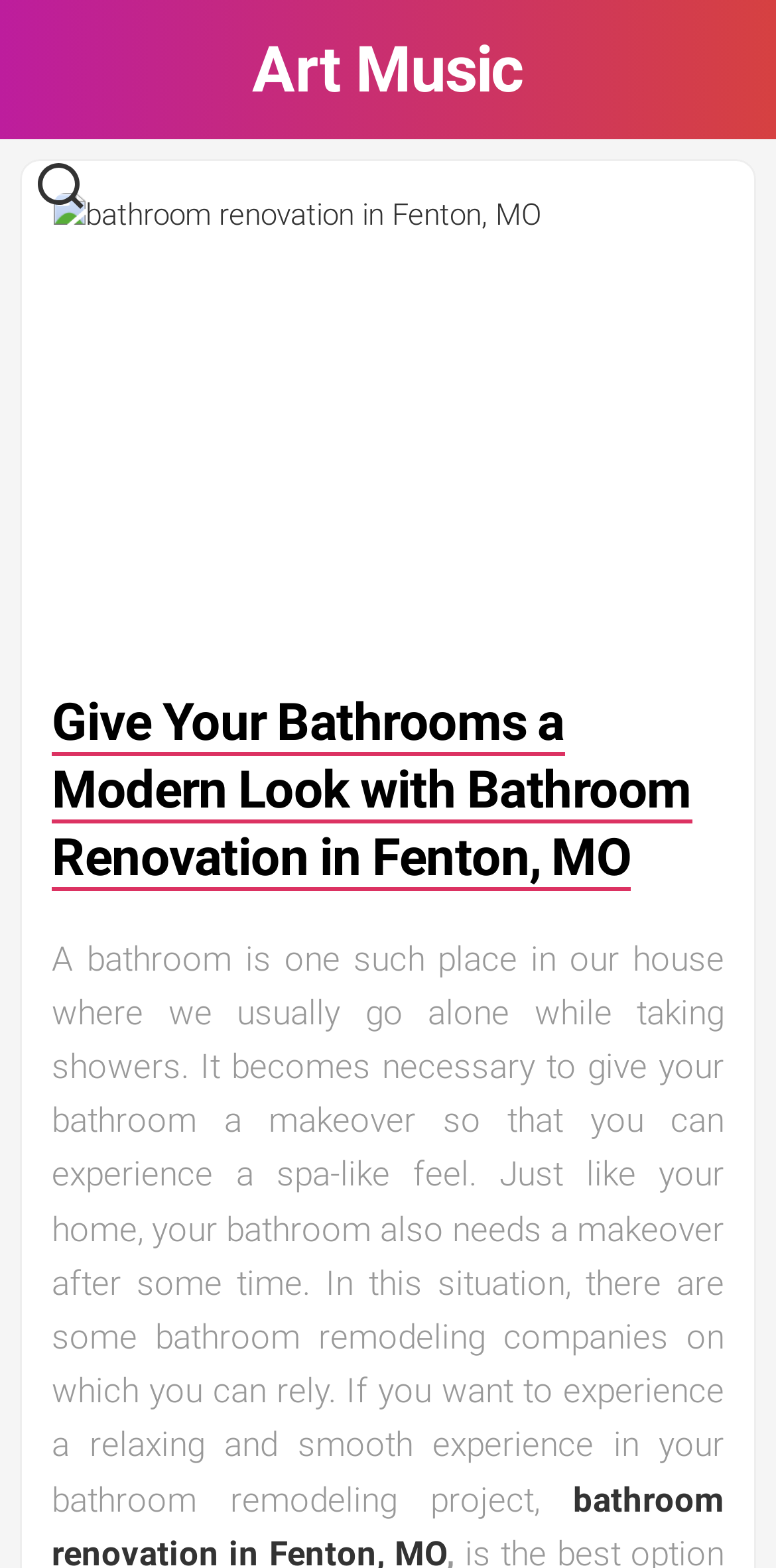What is the purpose of the bathroom renovation?
Using the information from the image, give a concise answer in one word or a short phrase.

To experience a spa-like feel